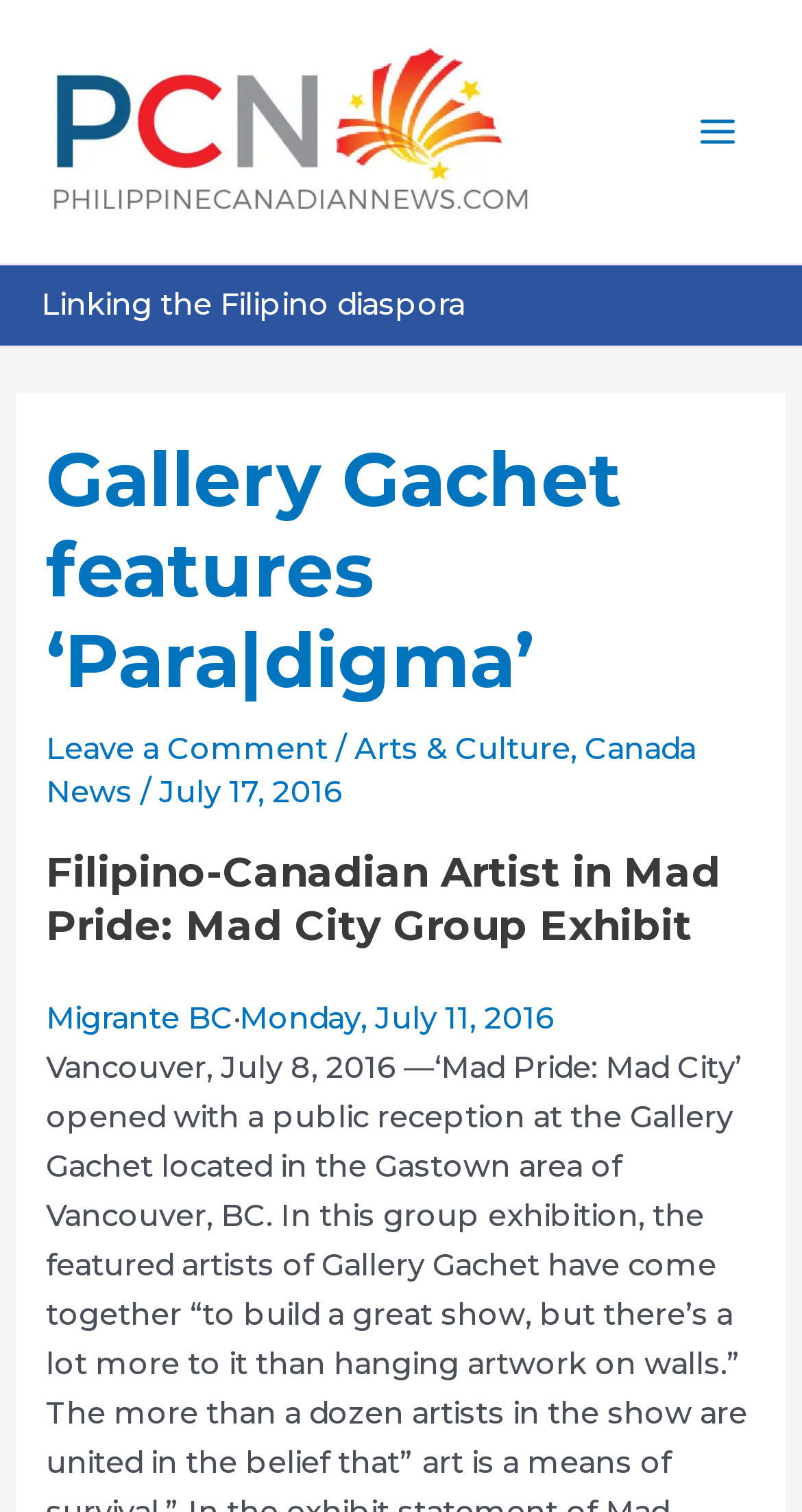Identify and extract the heading text of the webpage.

Gallery Gachet features ‘Para|digma’